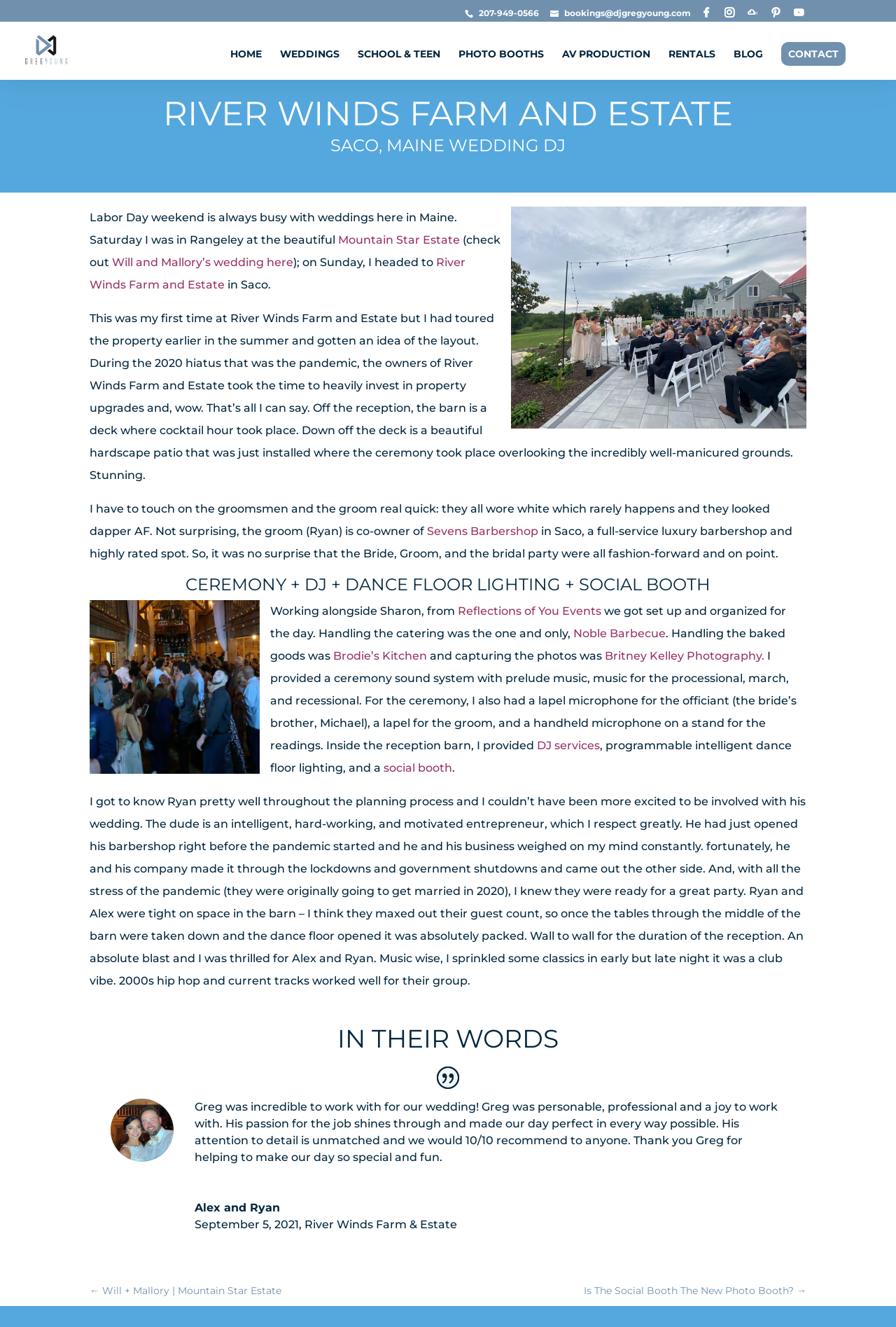What type of music was played late at night?
Using the image, give a concise answer in the form of a single word or short phrase.

2000s hip hop and current tracks